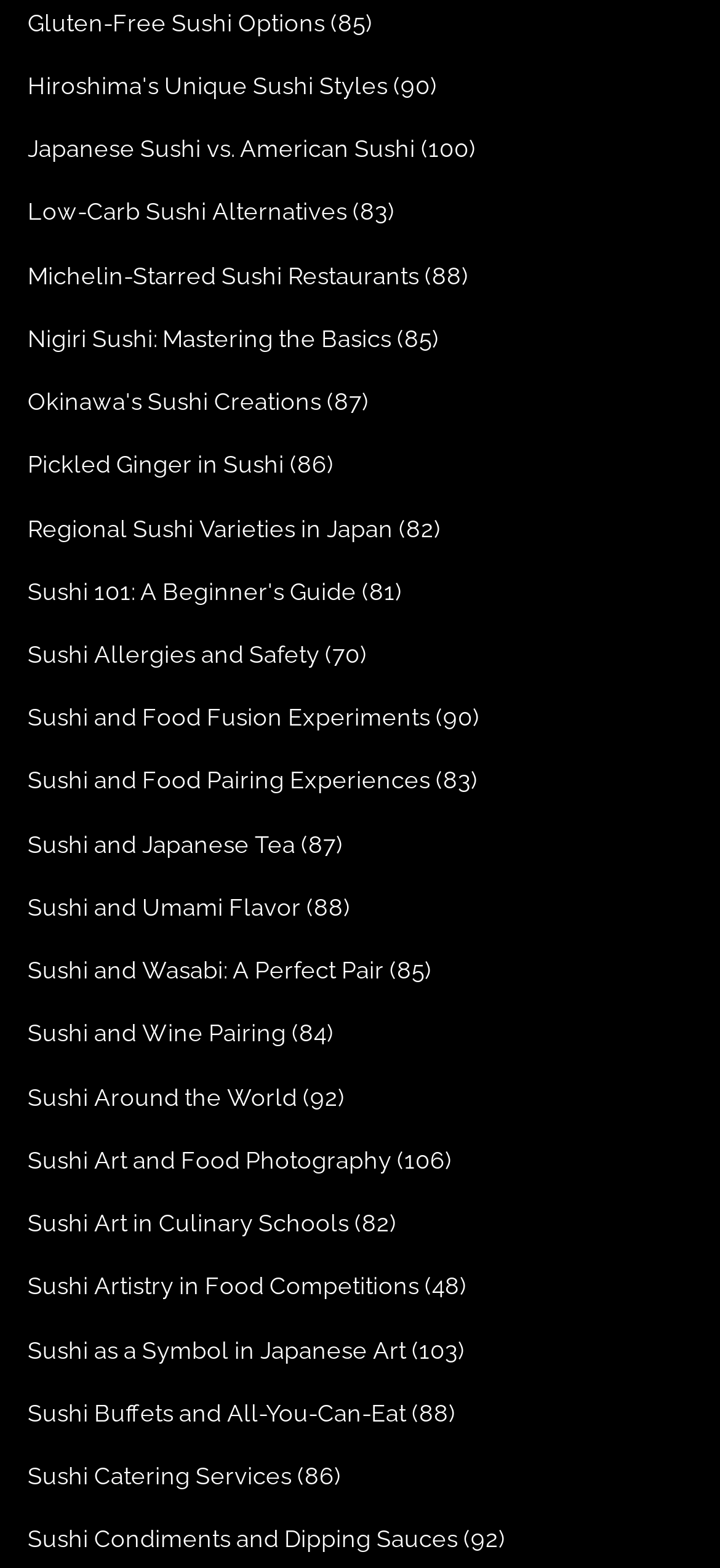Locate the UI element described by Japanese Sushi vs. American Sushi in the provided webpage screenshot. Return the bounding box coordinates in the format (top-left x, top-left y, bottom-right x, bottom-right y), ensuring all values are between 0 and 1.

[0.038, 0.086, 0.577, 0.104]